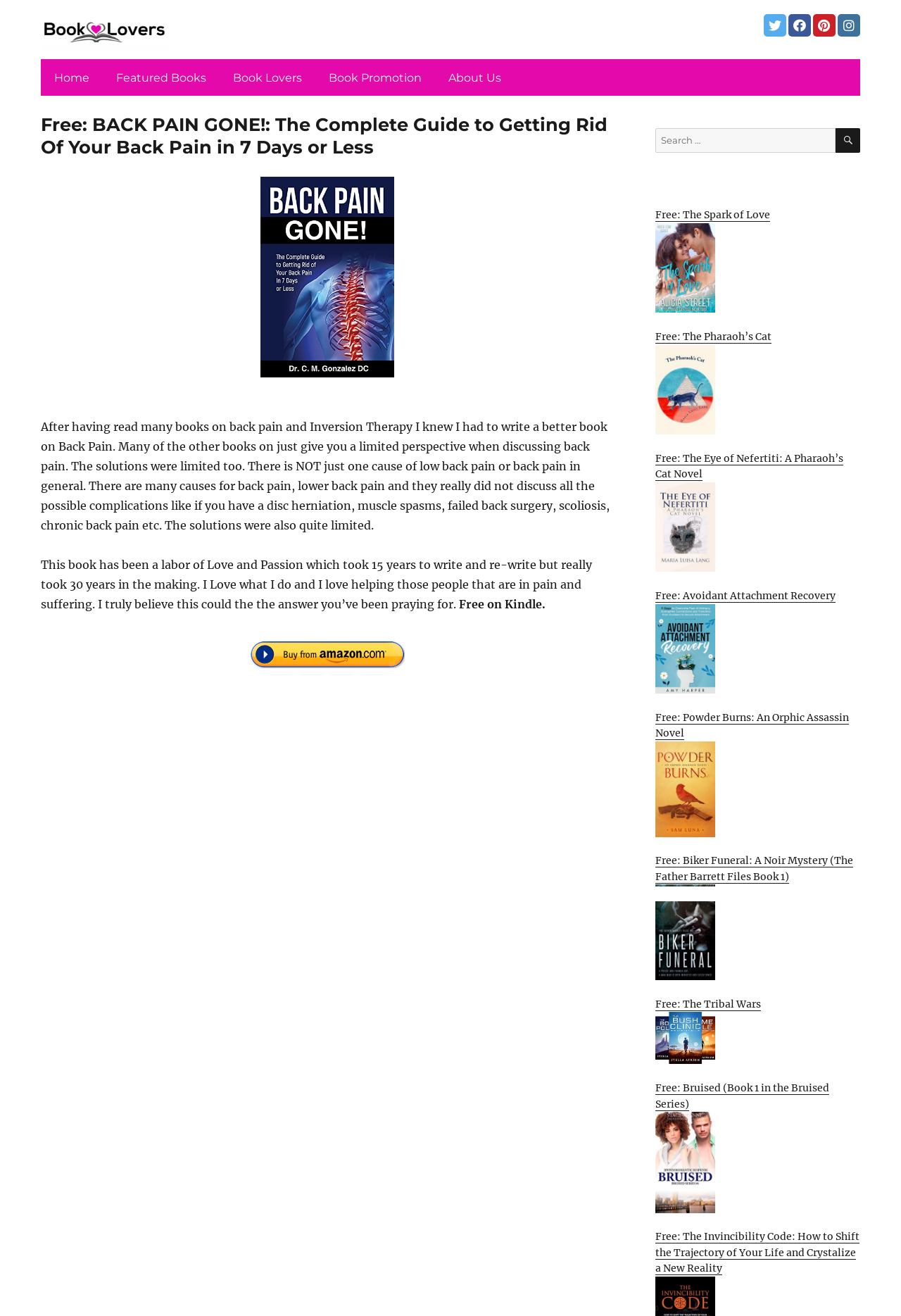Specify the bounding box coordinates of the area that needs to be clicked to achieve the following instruction: "Search for a book".

[0.727, 0.098, 0.927, 0.116]